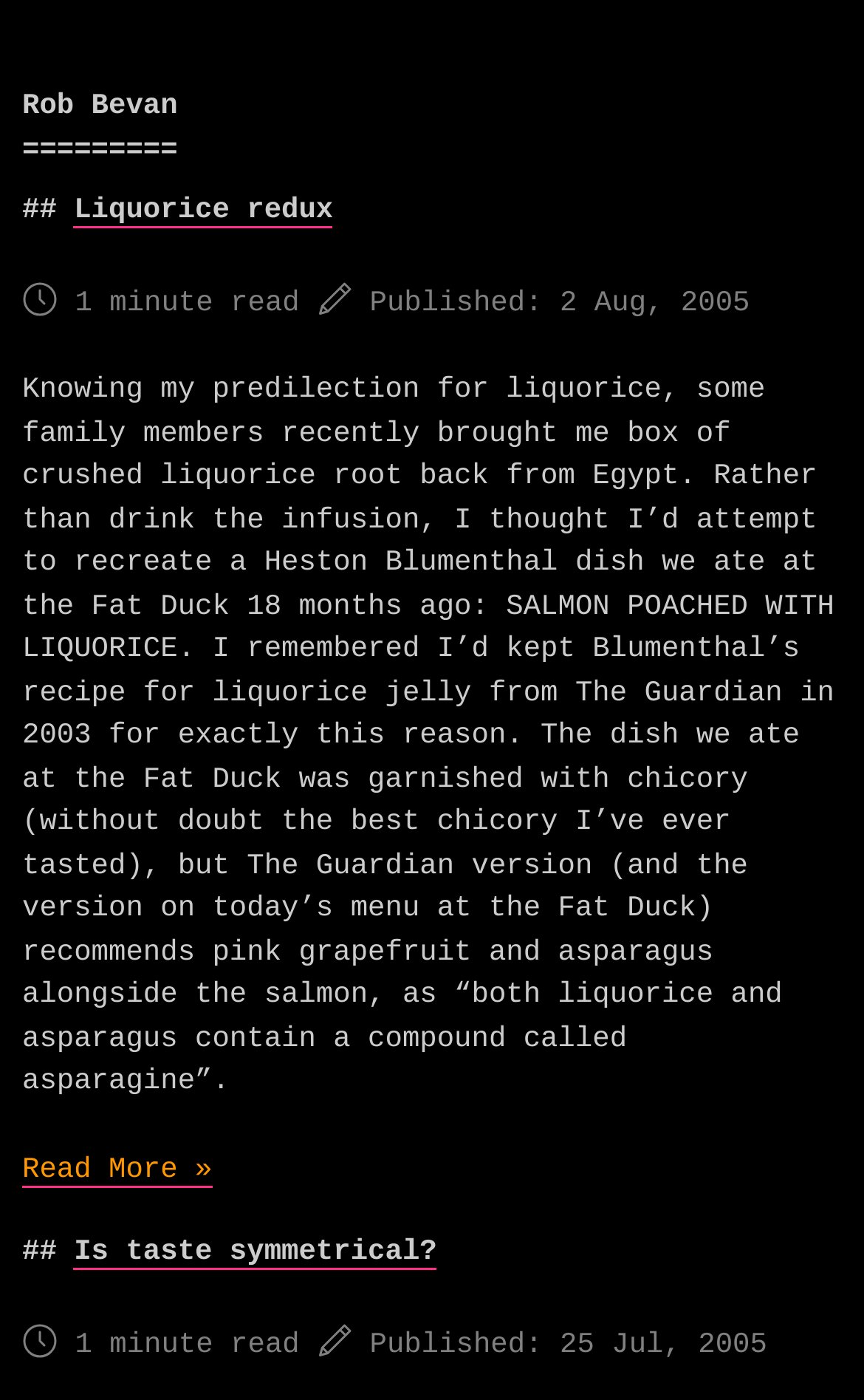Given the content of the image, can you provide a detailed answer to the question?
What is the date of the latest article?

I looked at the published dates of the two articles on the page. The latest article has a published date of '2 Aug, 2005', which is more recent than the other article's published date of '25 Jul, 2005'.